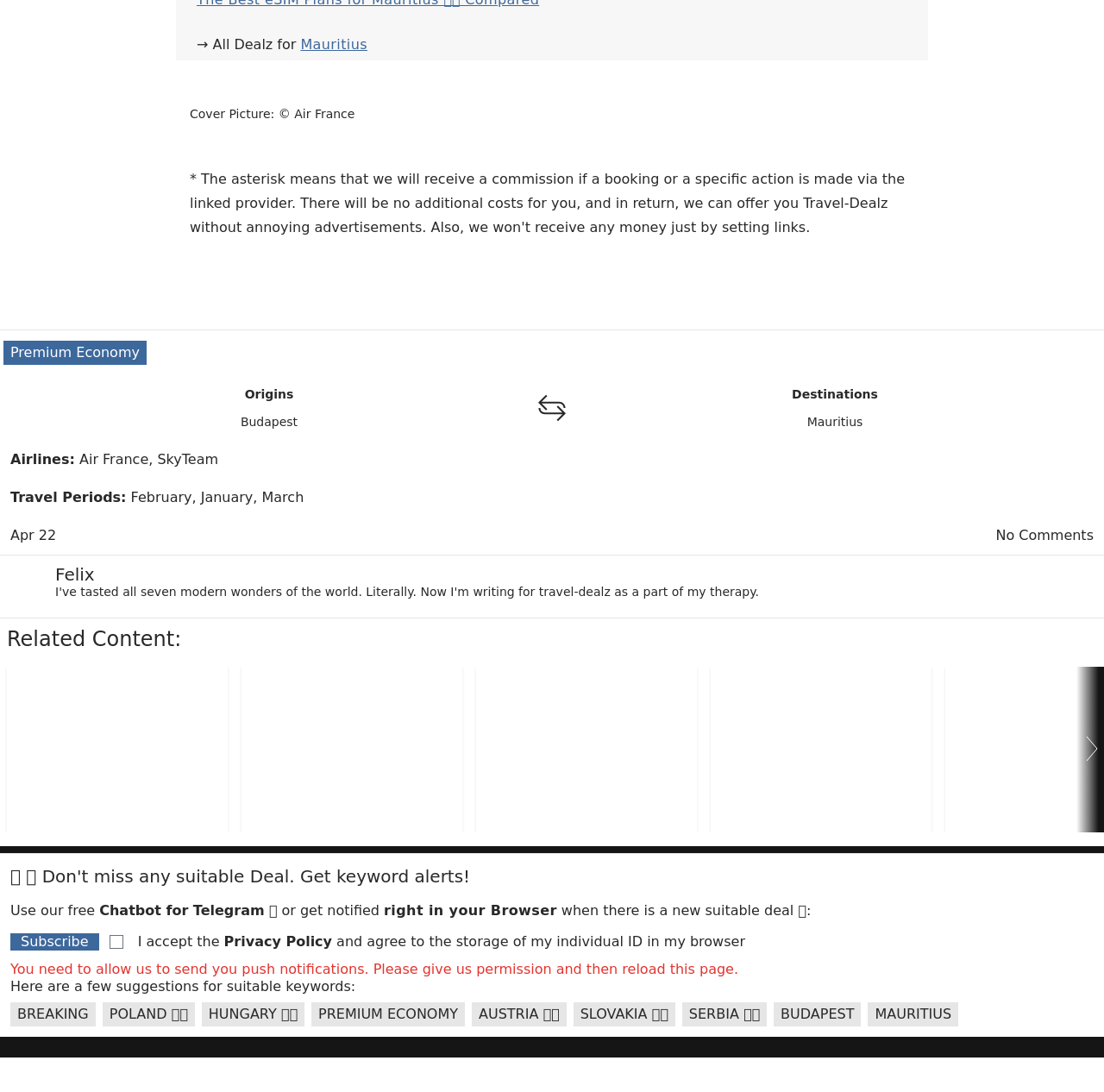Extract the bounding box coordinates for the HTML element that matches this description: "SkyTeam". The coordinates should be four float numbers between 0 and 1, i.e., [left, top, right, bottom].

[0.143, 0.413, 0.198, 0.428]